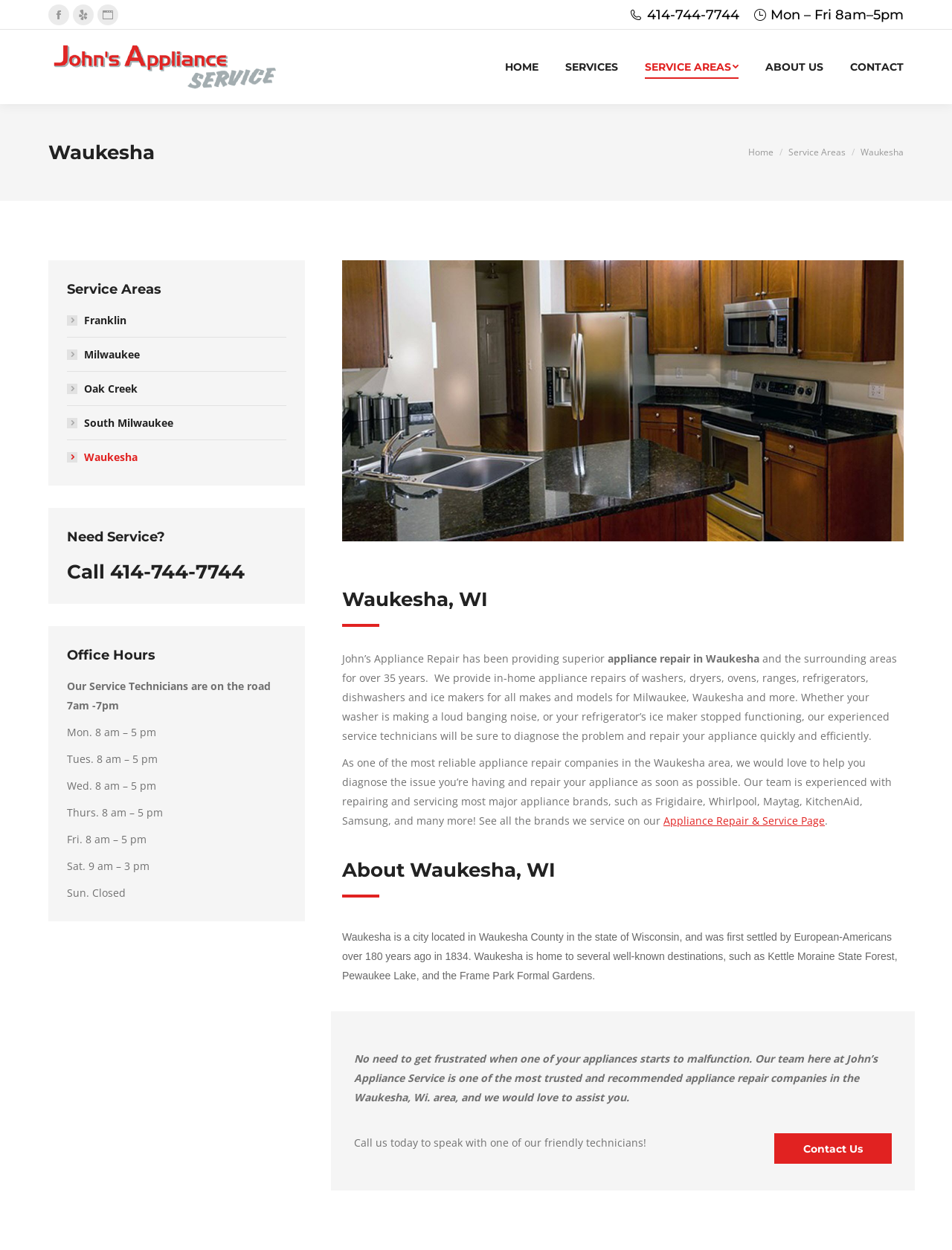What is the name of the state where Waukesha is located?
Please respond to the question with as much detail as possible.

The webpage mentions that Waukesha is a city located in Waukesha County in the state of Wisconsin, as stated in the 'About Waukesha, WI' section.